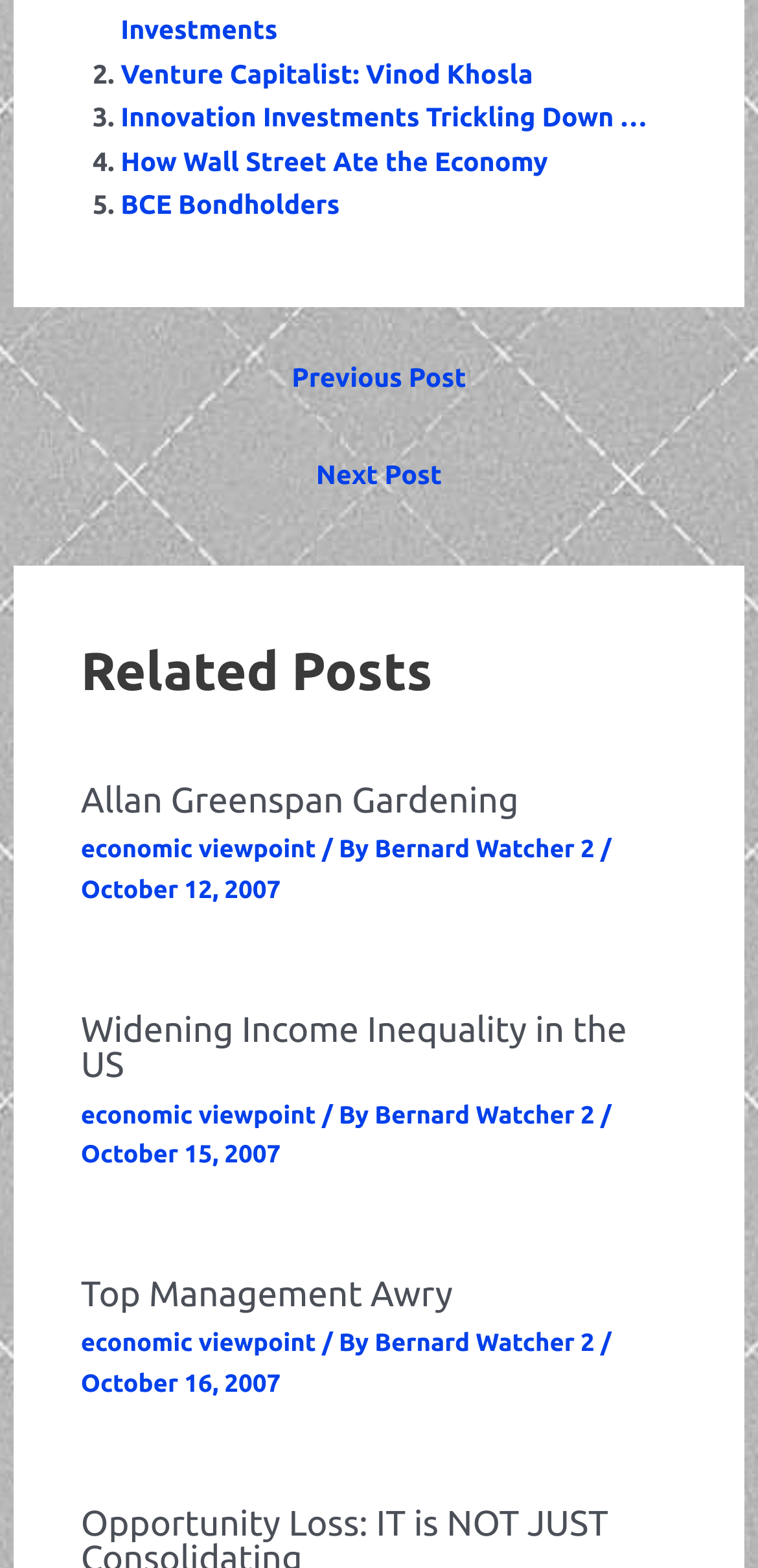Answer briefly with one word or phrase:
What is the purpose of the list markers?

To number list items